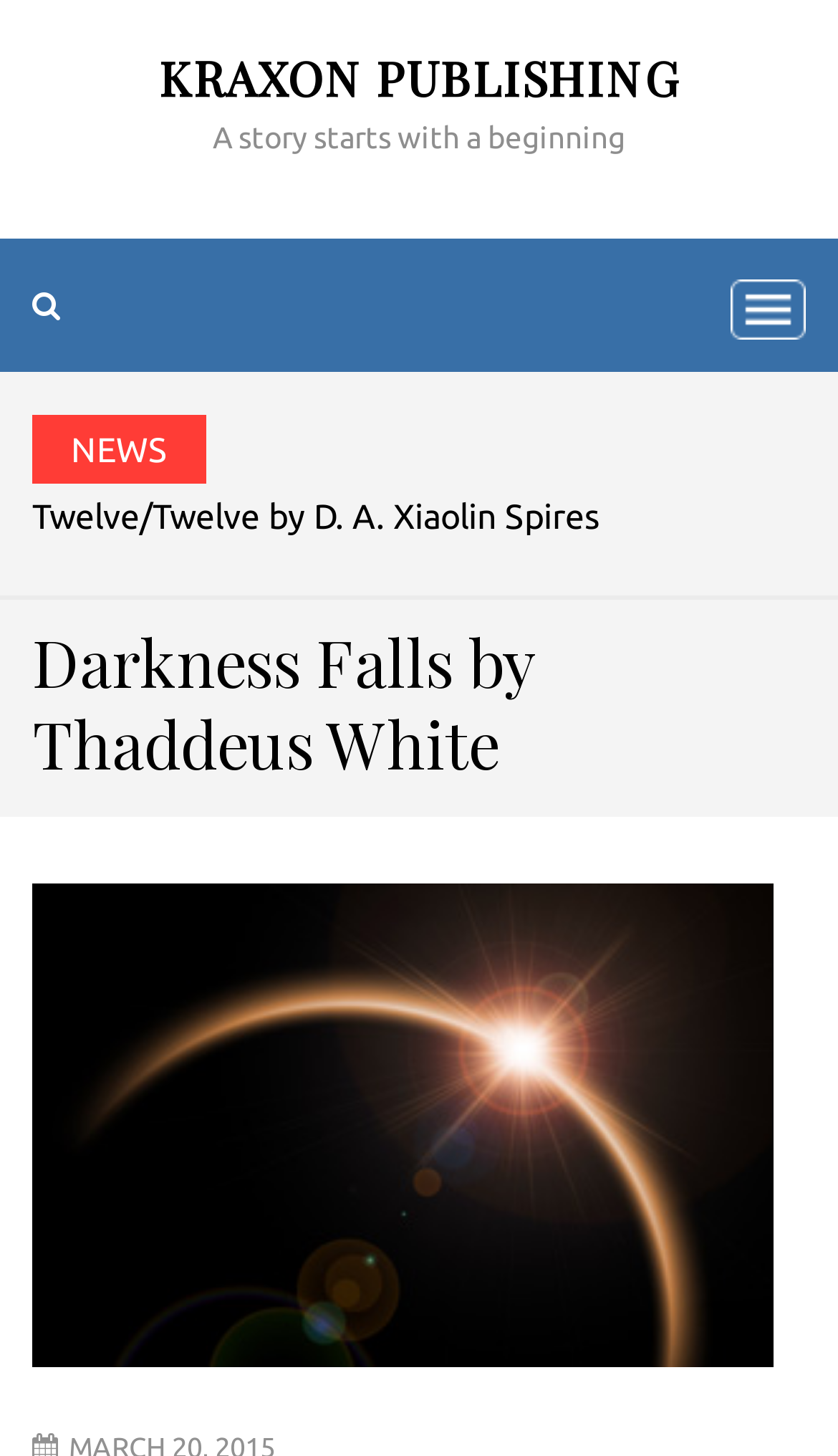Who is the author of the book?
Answer the question with a single word or phrase derived from the image.

Thaddeus White